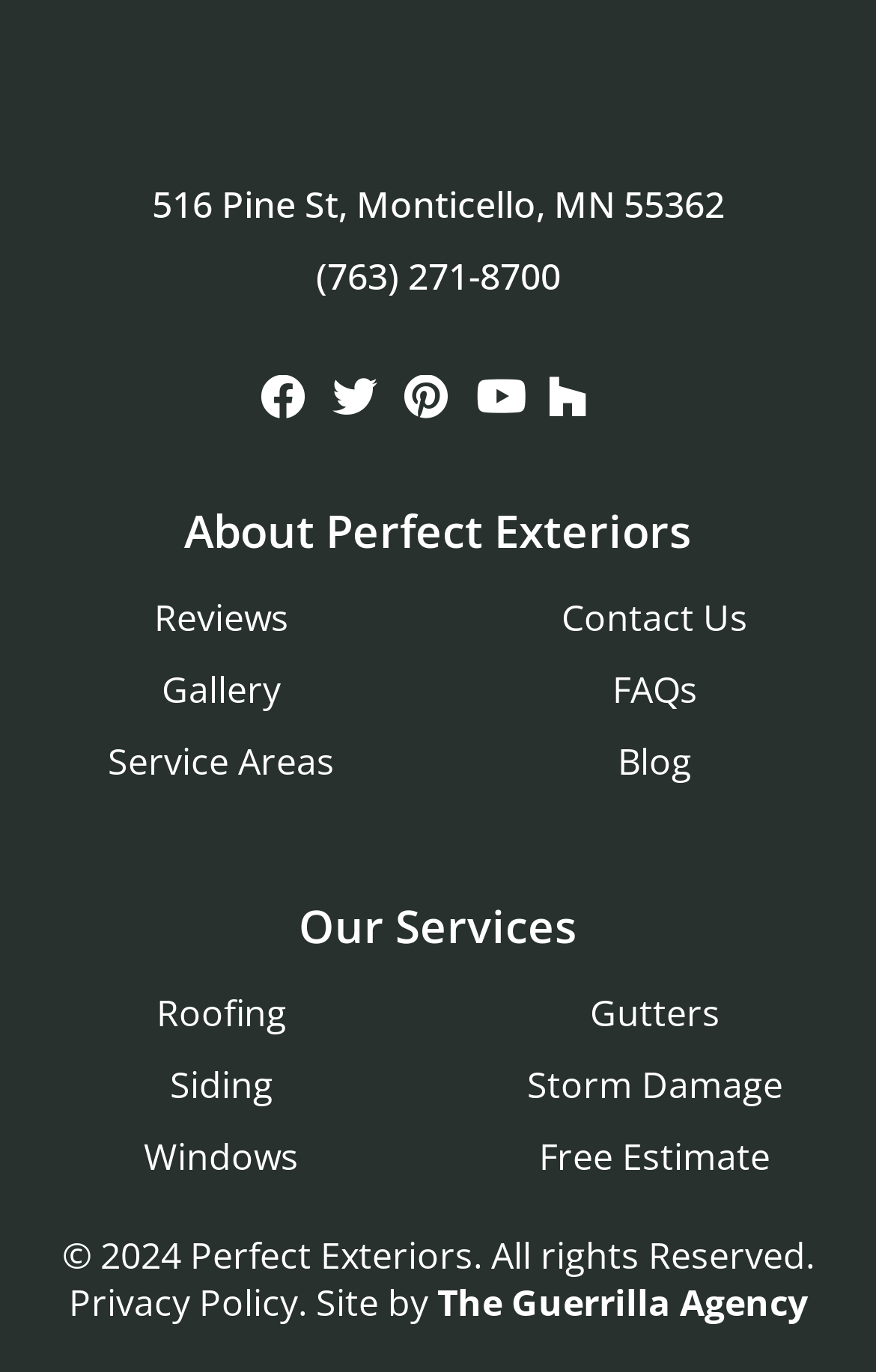Provide the bounding box coordinates of the HTML element this sentence describes: "Service Areas". The bounding box coordinates consist of four float numbers between 0 and 1, i.e., [left, top, right, bottom].

[0.123, 0.537, 0.382, 0.573]